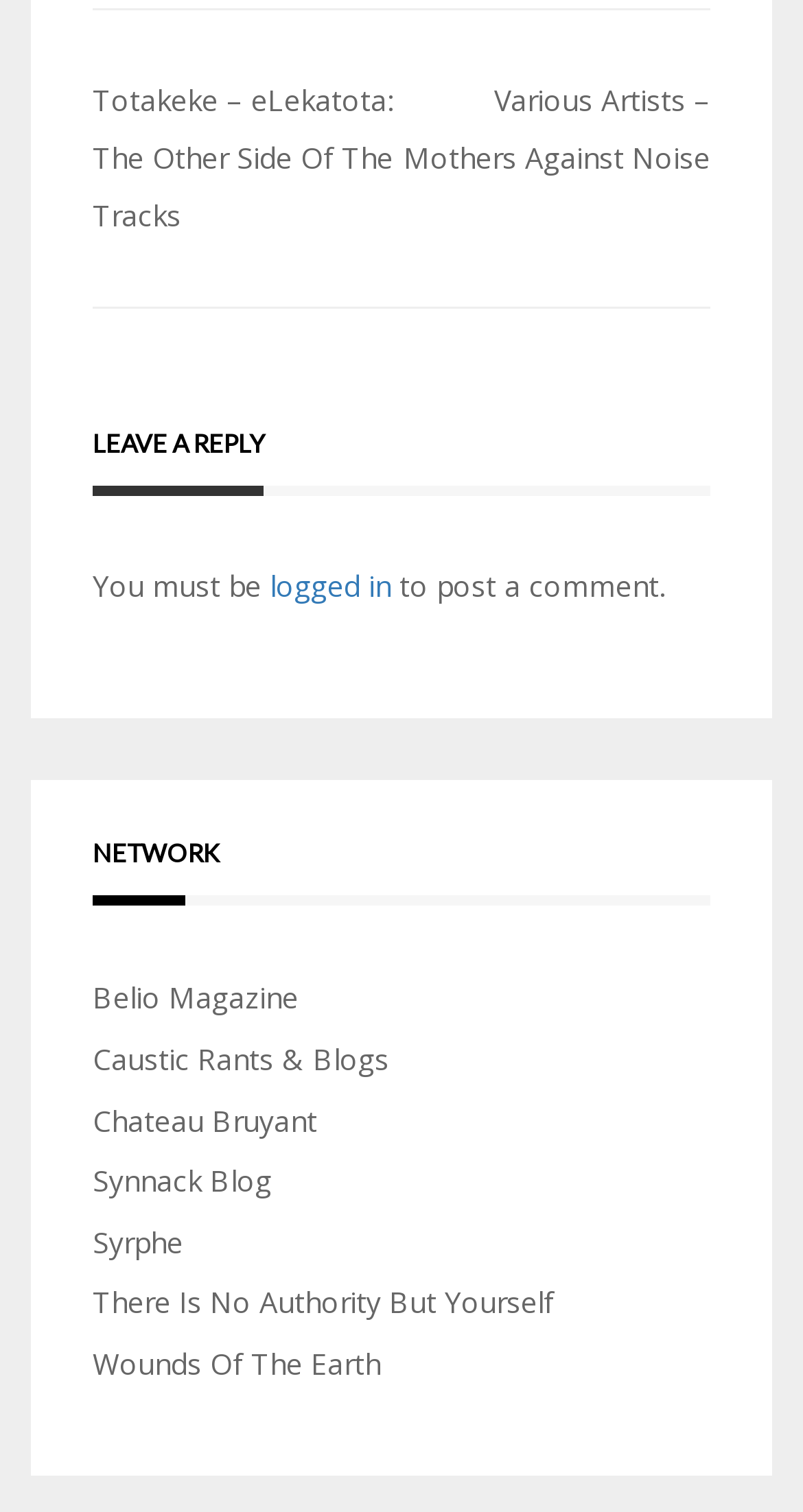What is the last link in the NETWORK section?
Answer the question using a single word or phrase, according to the image.

Wounds Of The Earth